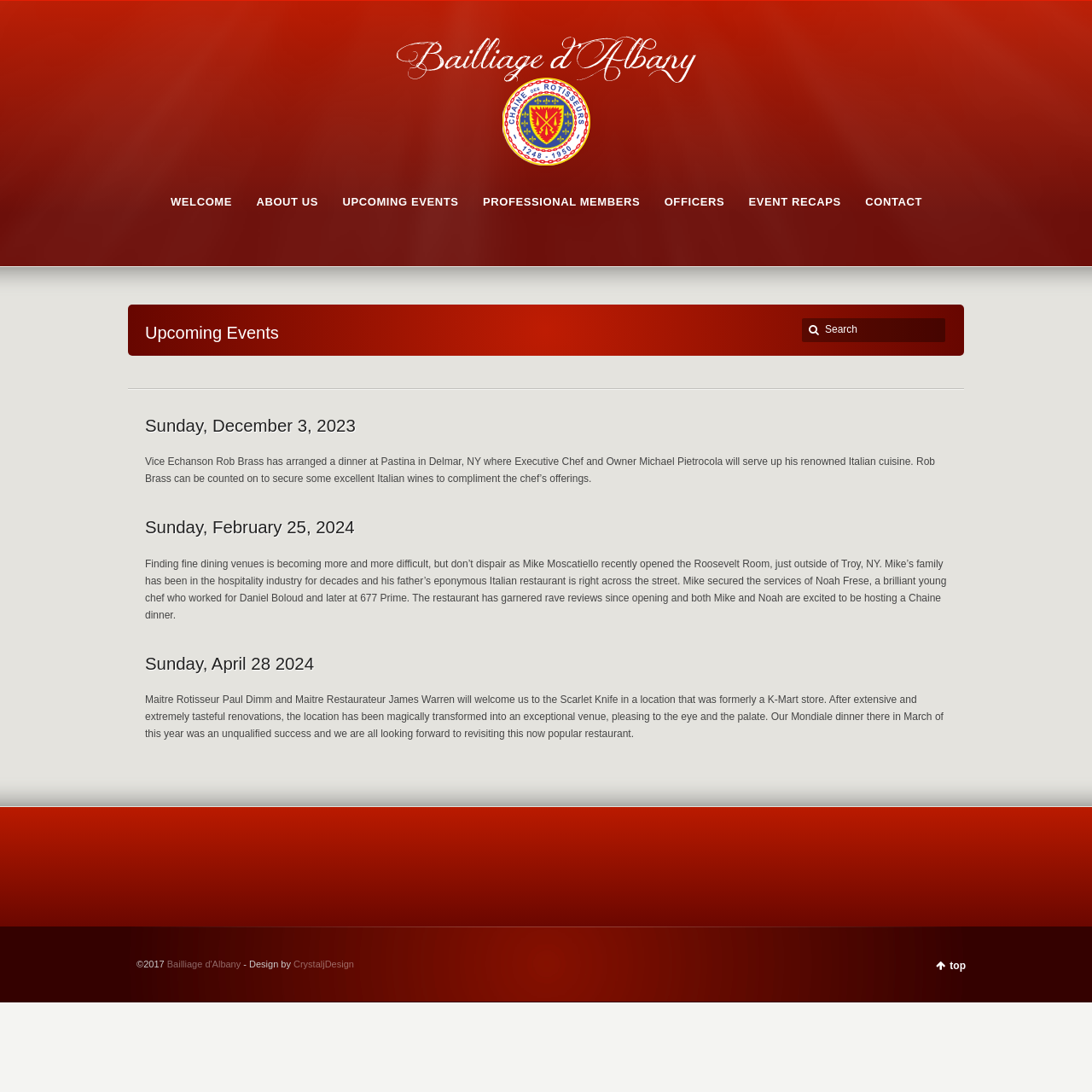Please mark the clickable region by giving the bounding box coordinates needed to complete this instruction: "View the Upcoming Events page".

[0.314, 0.177, 0.42, 0.209]